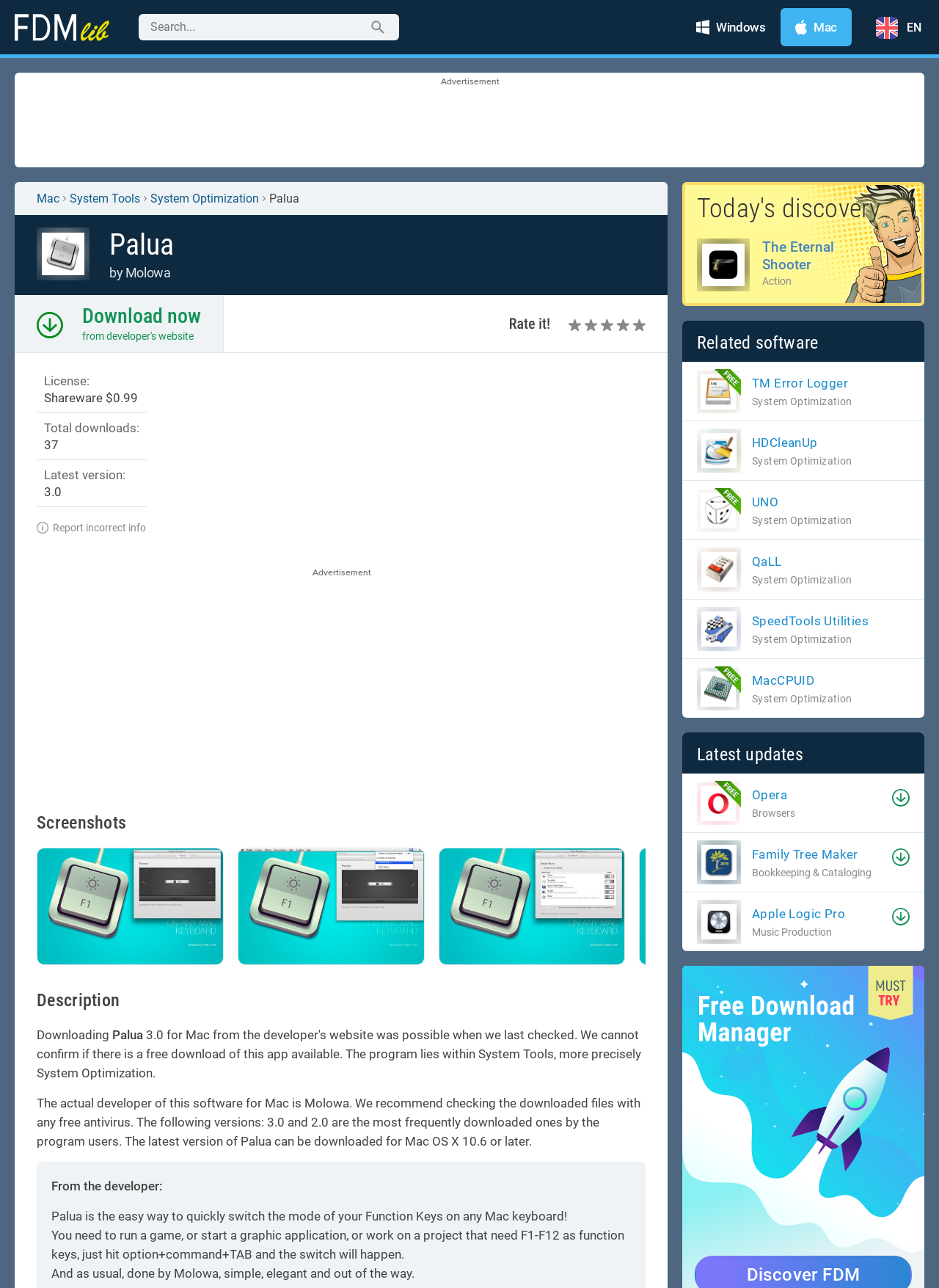Respond to the question below with a single word or phrase:
What is the latest version of Palua?

3.0